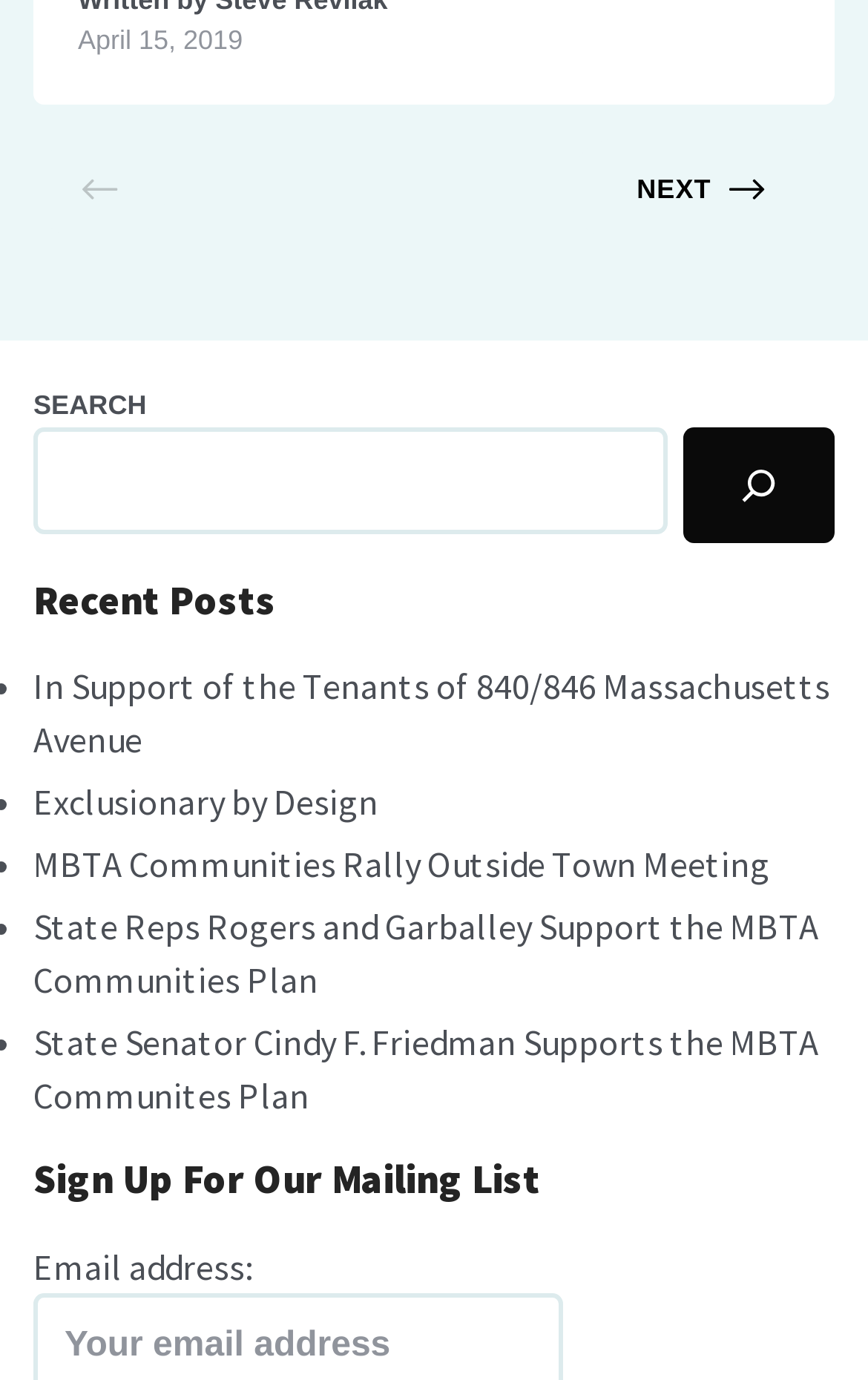What is the purpose of the search box?
Please answer using one word or phrase, based on the screenshot.

To search the website